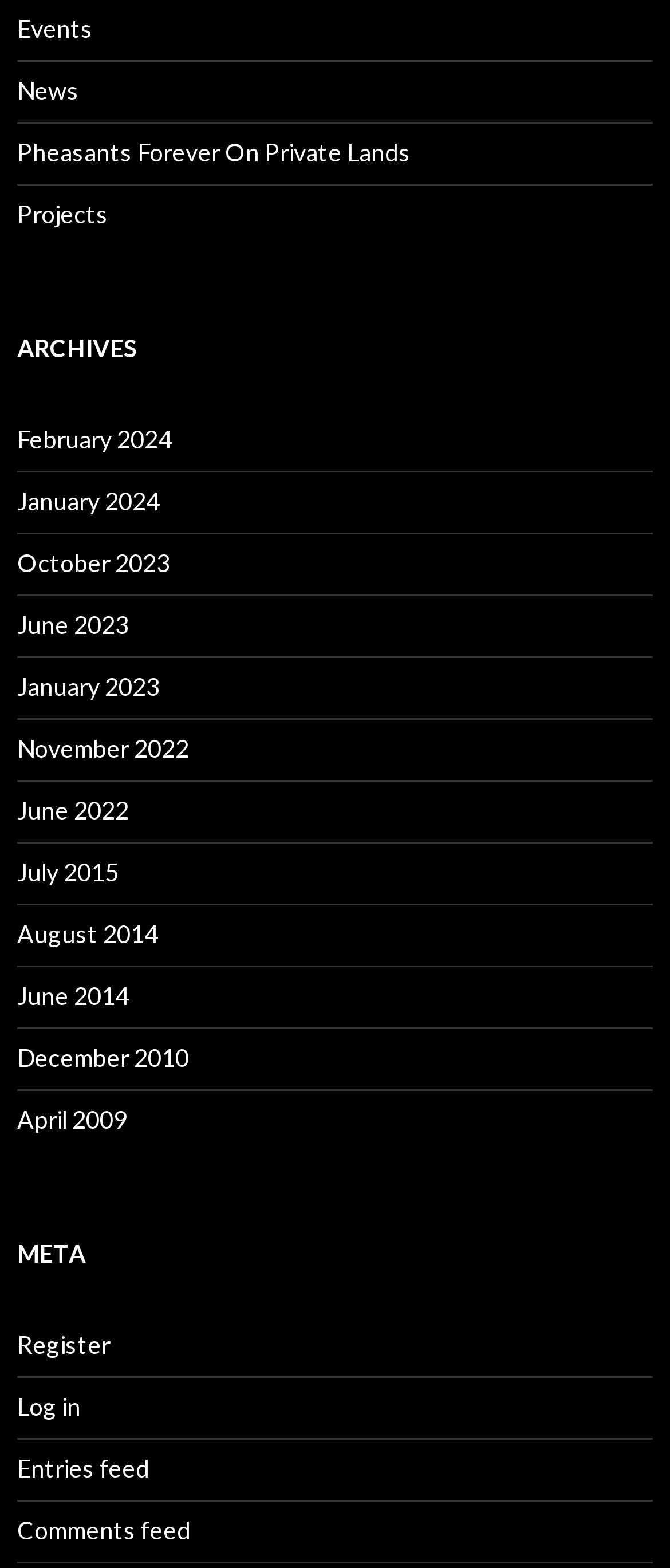Indicate the bounding box coordinates of the clickable region to achieve the following instruction: "View archives for February 2024."

[0.026, 0.271, 0.256, 0.289]